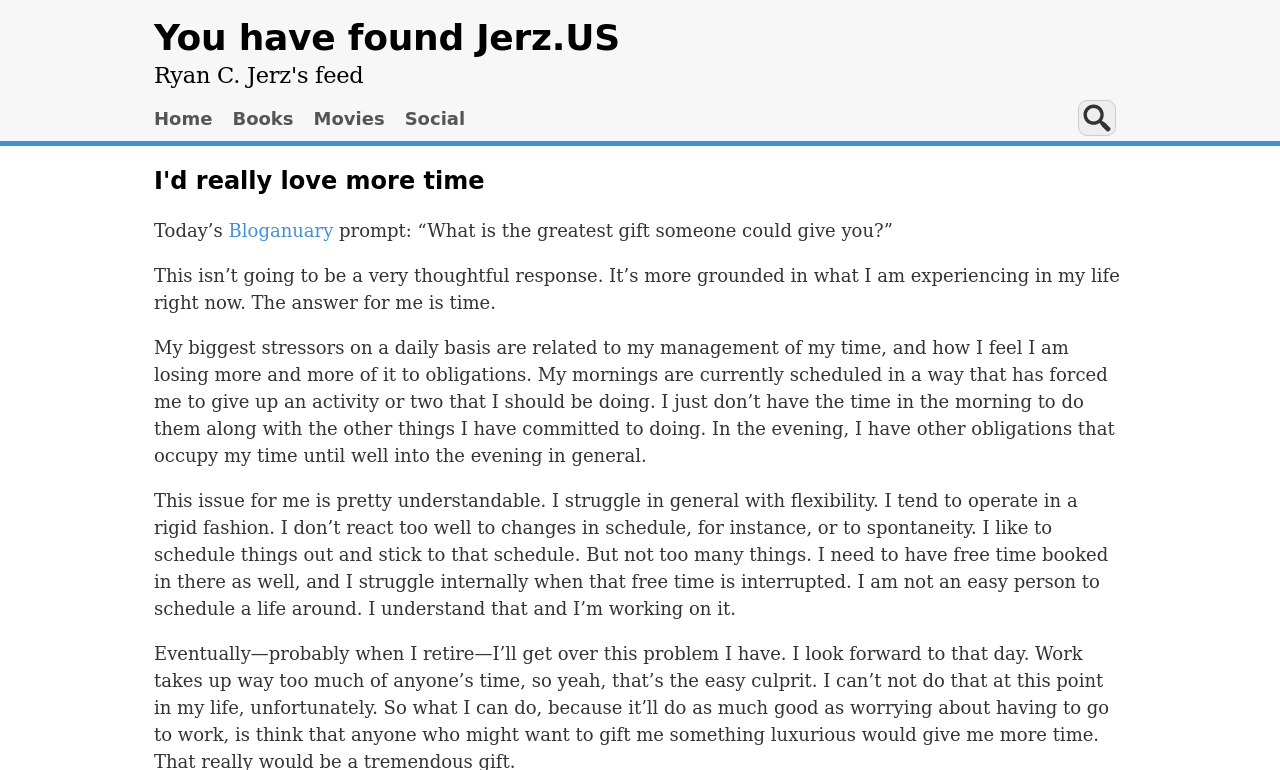Can you find and generate the webpage's heading?

I'd really love more time